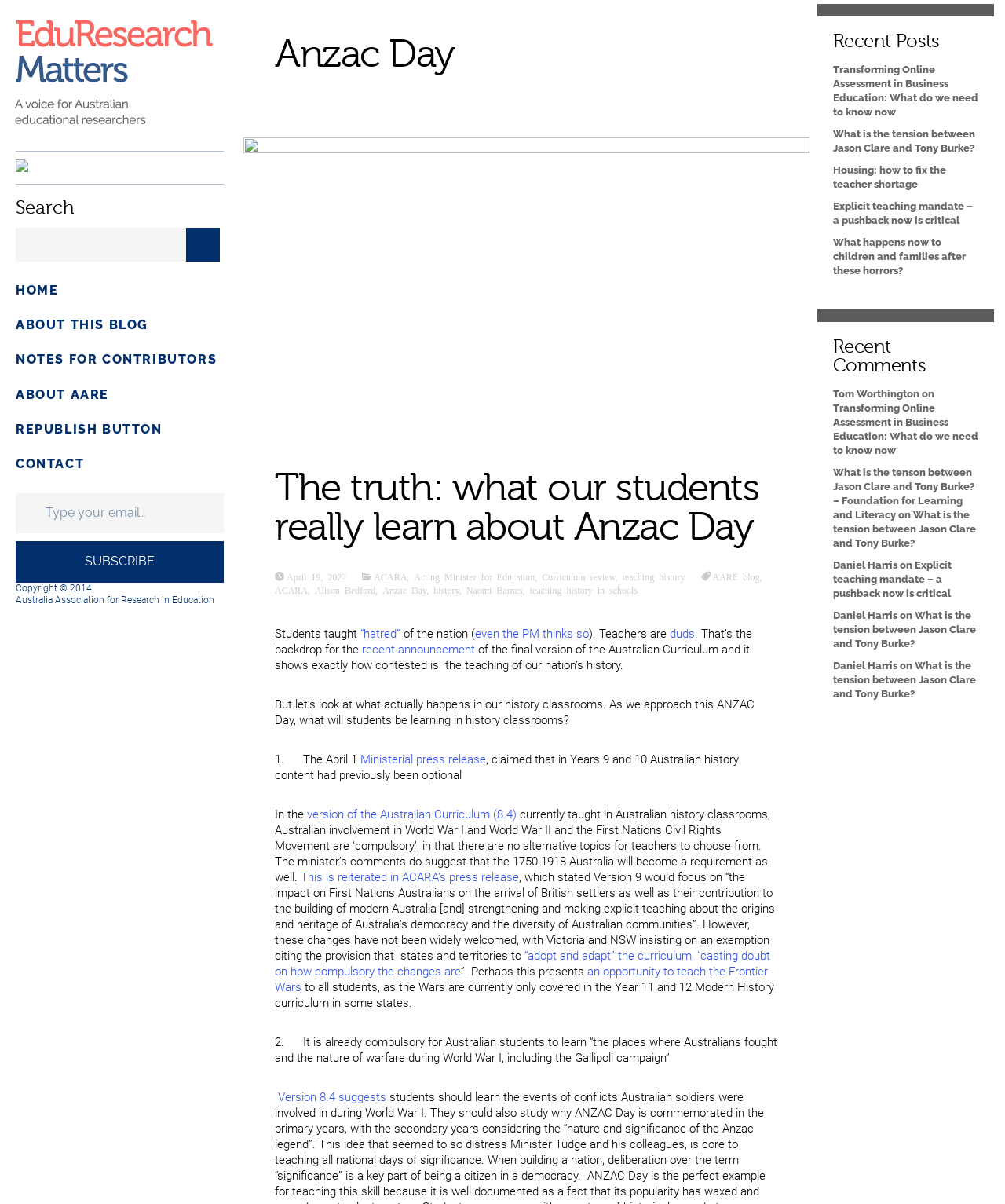What is the name of the author who commented on the article 'Transforming Online Assessment in Business Education: What do we need to know now'?
Please provide a full and detailed response to the question.

The webpage has a section called 'Recent Comments', which lists a comment from Tom Worthington on the article 'Transforming Online Assessment in Business Education: What do we need to know now'.